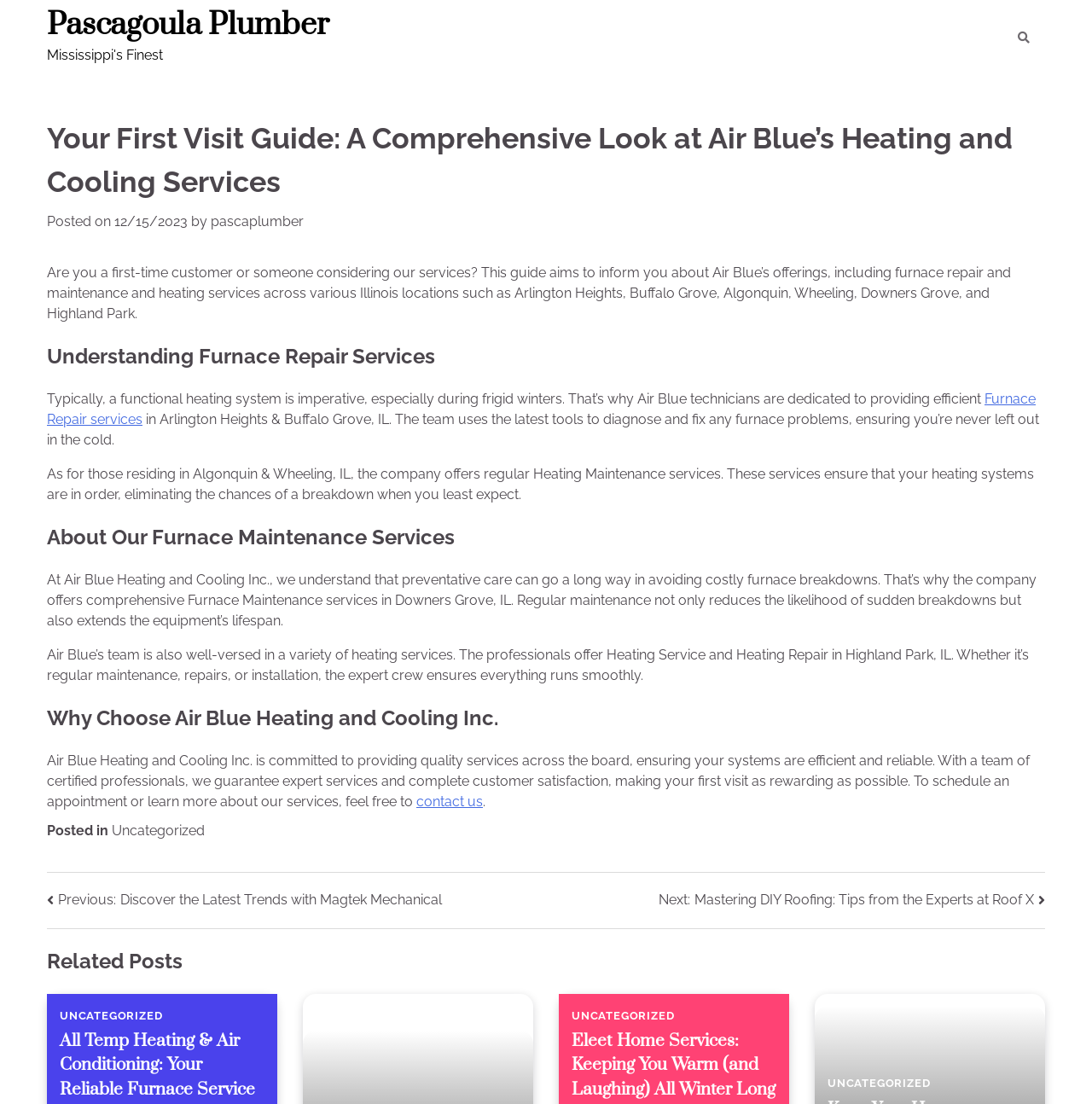Please identify the bounding box coordinates of the clickable element to fulfill the following instruction: "Read the article about Air Blue’s Heating and Cooling Services". The coordinates should be four float numbers between 0 and 1, i.e., [left, top, right, bottom].

[0.043, 0.106, 0.957, 0.767]